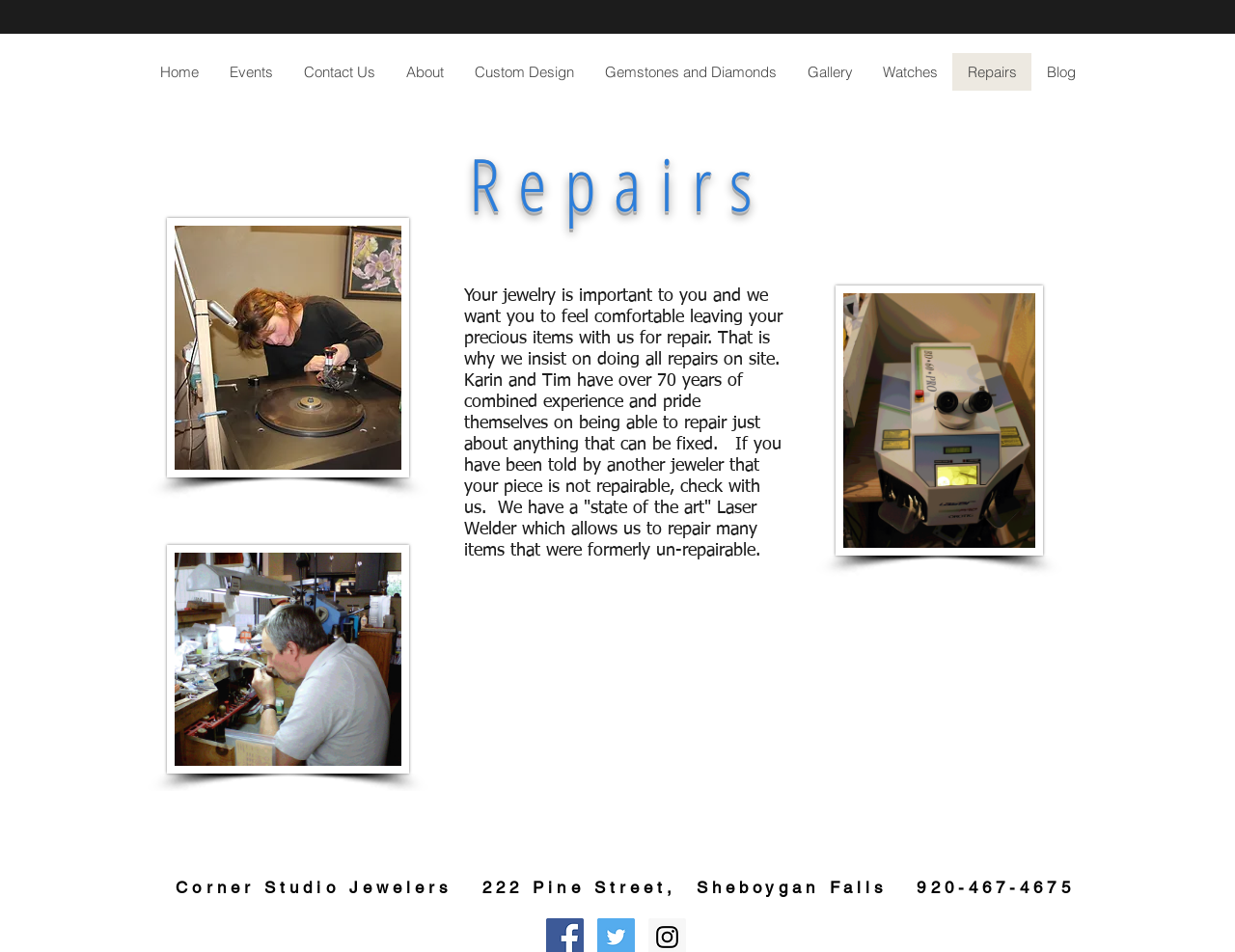Determine the bounding box coordinates (top-left x, top-left y, bottom-right x, bottom-right y) of the UI element described in the following text: Custom Design

[0.371, 0.056, 0.477, 0.095]